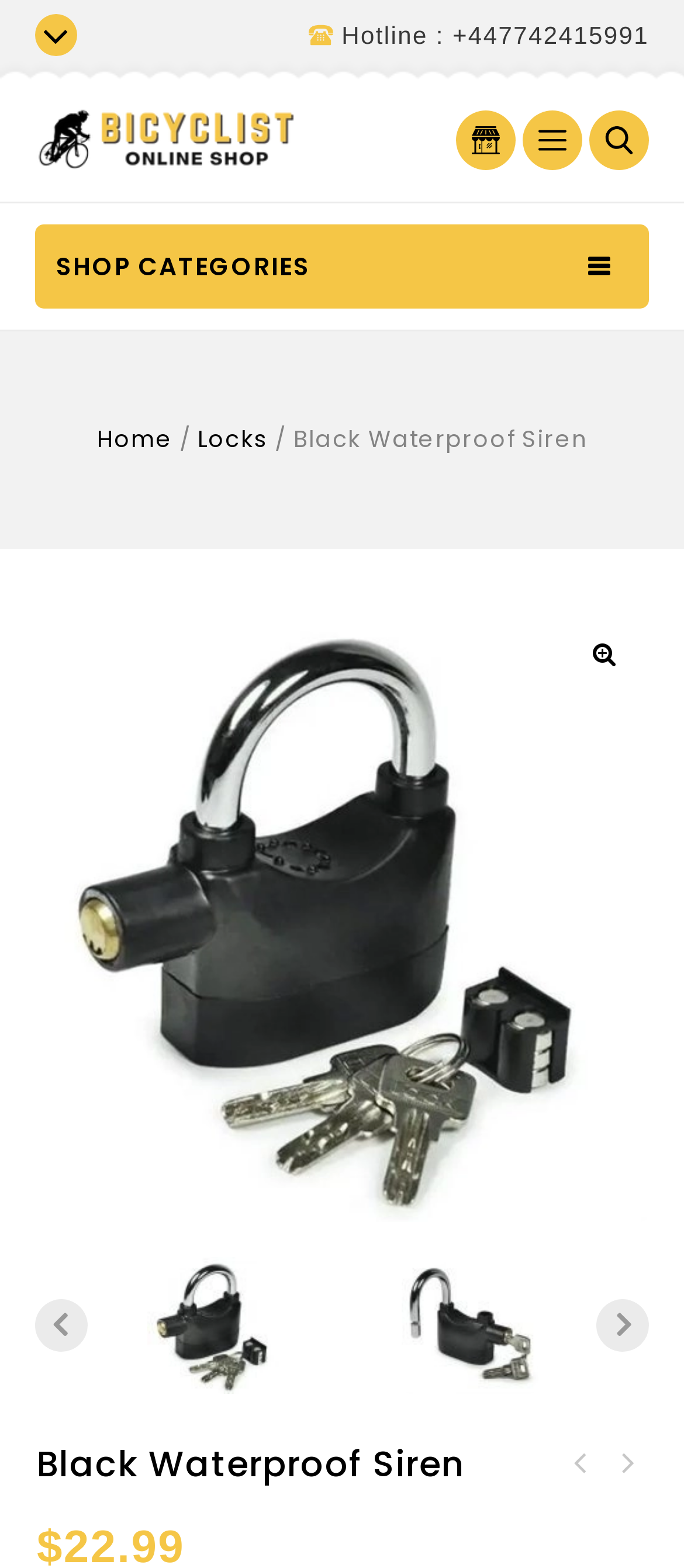Extract the top-level heading from the webpage and provide its text.

Black Waterproof Siren